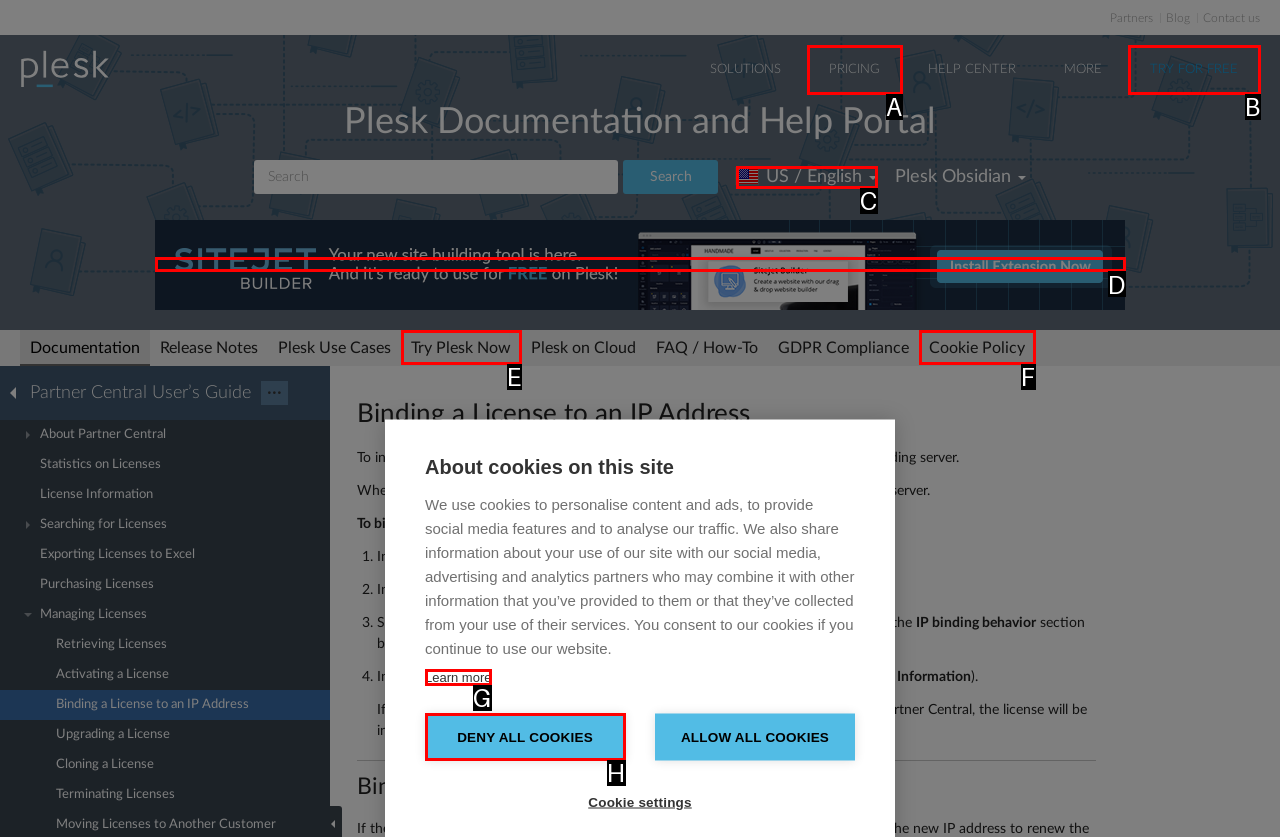Based on the description: alt="Sitejet Builder" title="Sitejet Builder", select the HTML element that best fits. Reply with the letter of the correct choice from the options given.

D